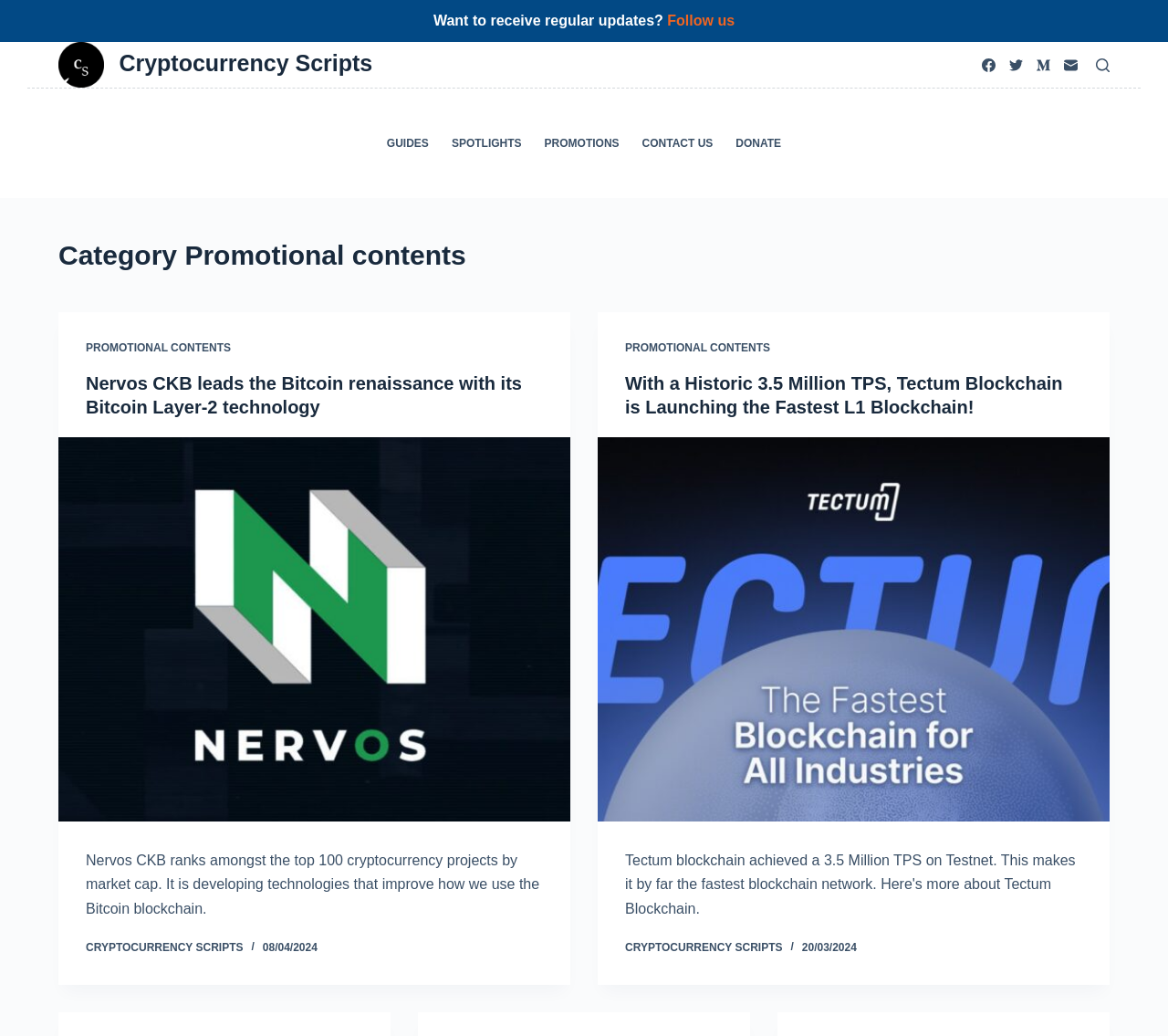Please provide a detailed answer to the question below based on the screenshot: 
What is the name of the blockchain mentioned in the first article?

The name of the blockchain mentioned in the first article can be determined by looking at the heading 'Nervos CKB leads the Bitcoin renaissance with its Bitcoin Layer-2 technology' with the bounding box coordinates [0.073, 0.359, 0.465, 0.405], which suggests that the name of the blockchain is 'Nervos CKB'.